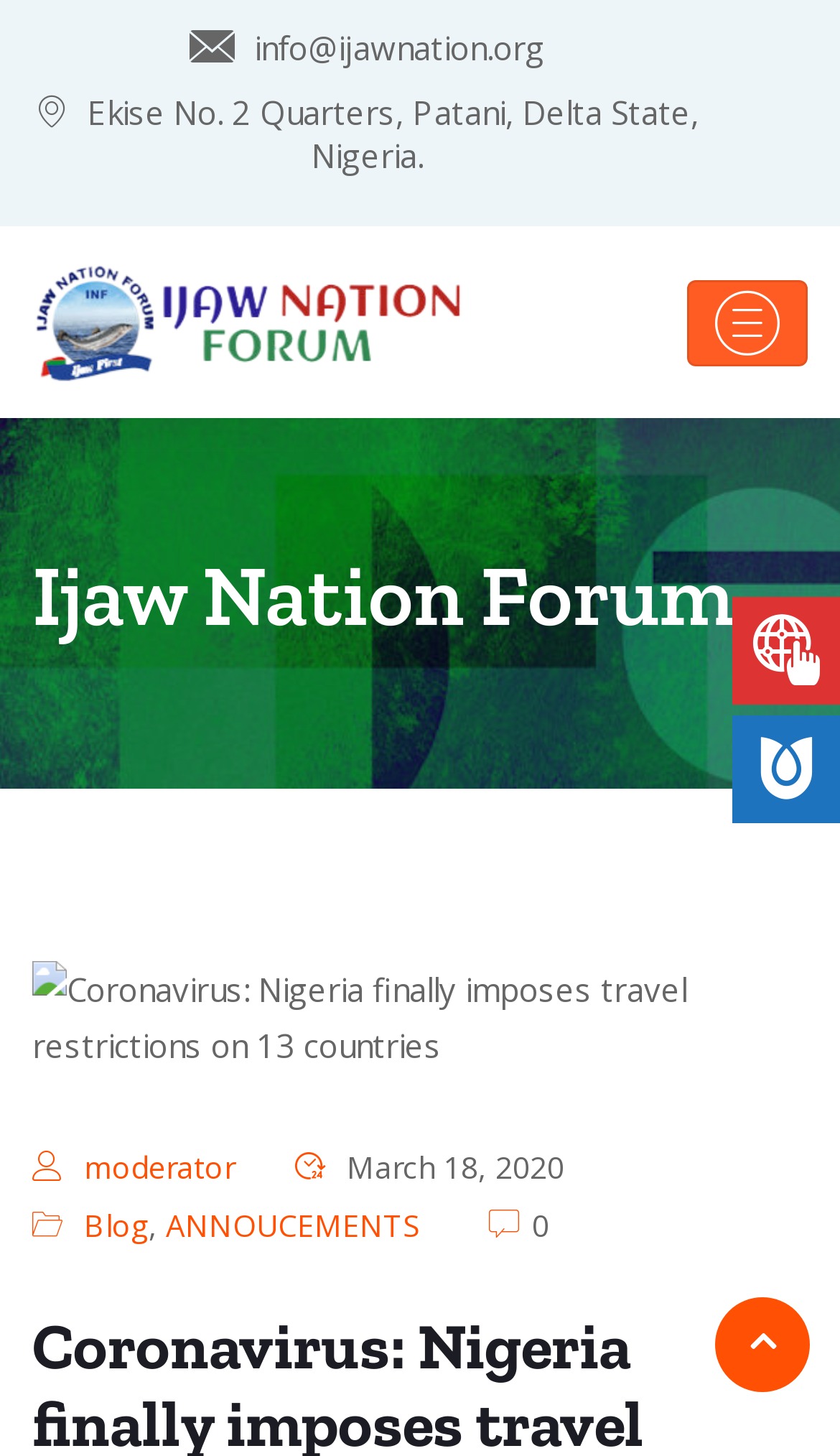Identify the bounding box for the UI element described as: "Blog". Ensure the coordinates are four float numbers between 0 and 1, formatted as [left, top, right, bottom].

[0.1, 0.828, 0.177, 0.856]